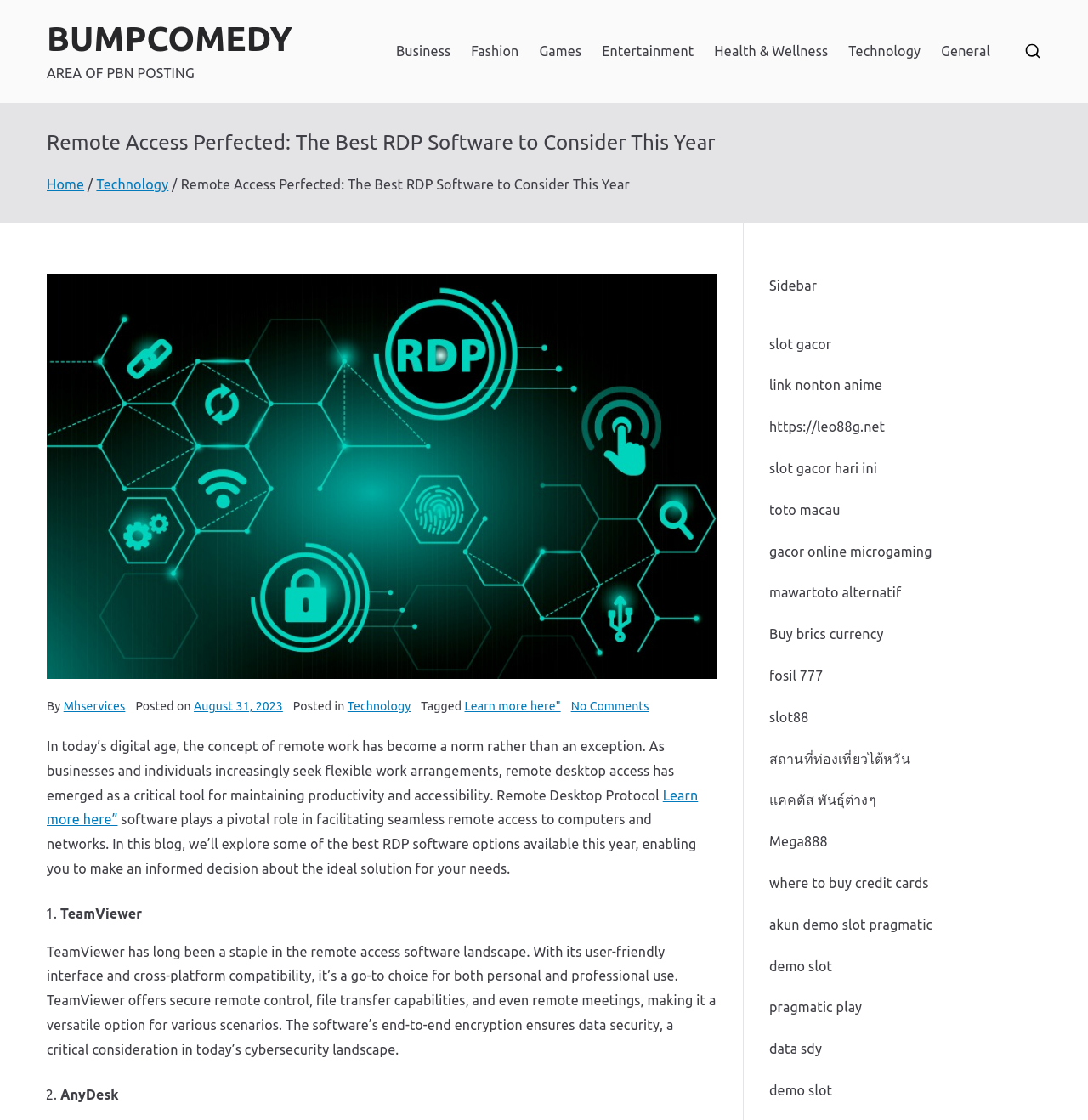Examine the image carefully and respond to the question with a detailed answer: 
Who is the author of this blog post?

The author of this blog post is Mhservices, as indicated by the link 'Mhservices' in the 'Posted by' section of the webpage.